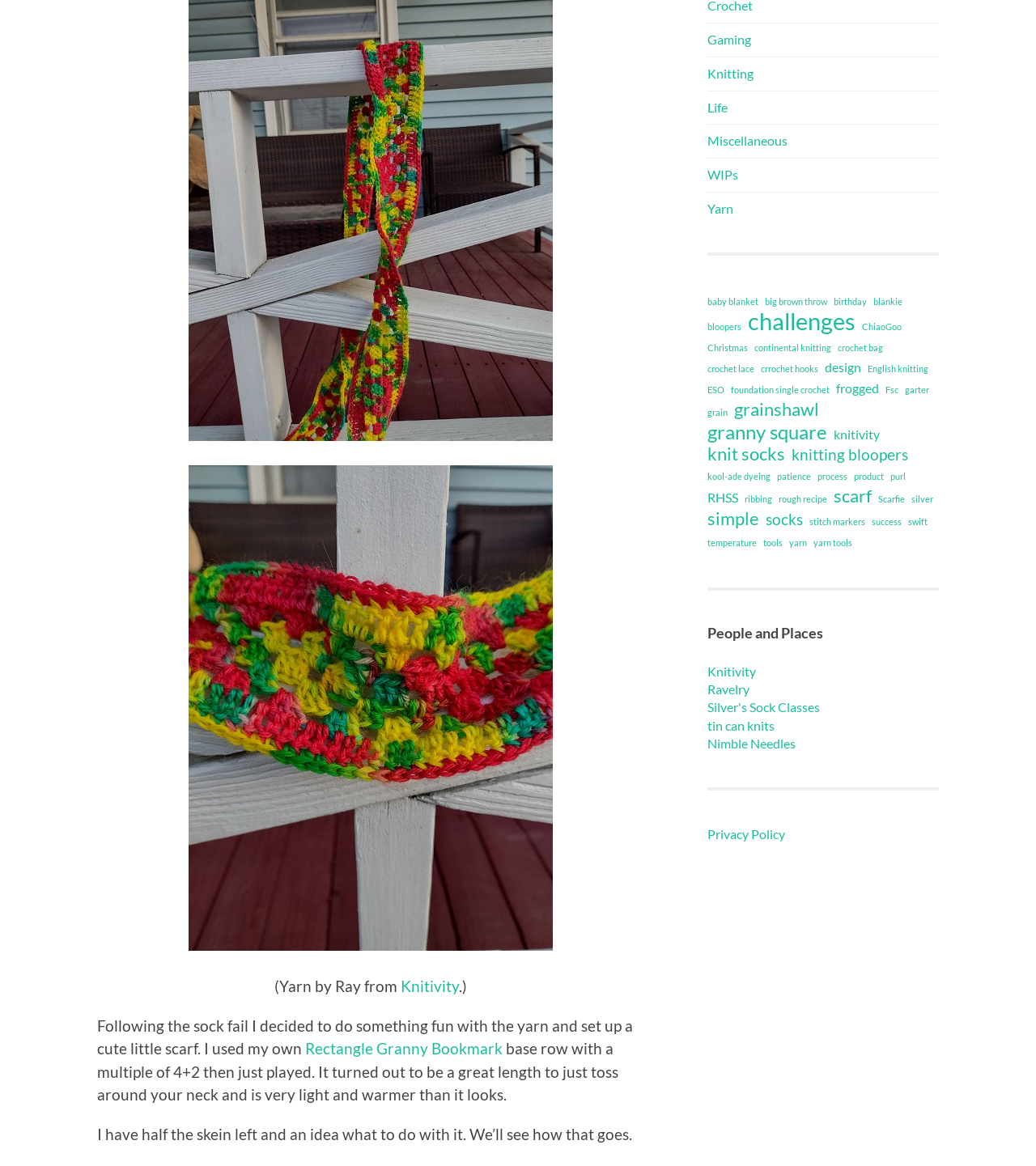For the element described, predict the bounding box coordinates as (top-left x, top-left y, bottom-right x, bottom-right y). All values should be between 0 and 1. Element description: Rectangle Granny Bookmark

[0.295, 0.891, 0.485, 0.907]